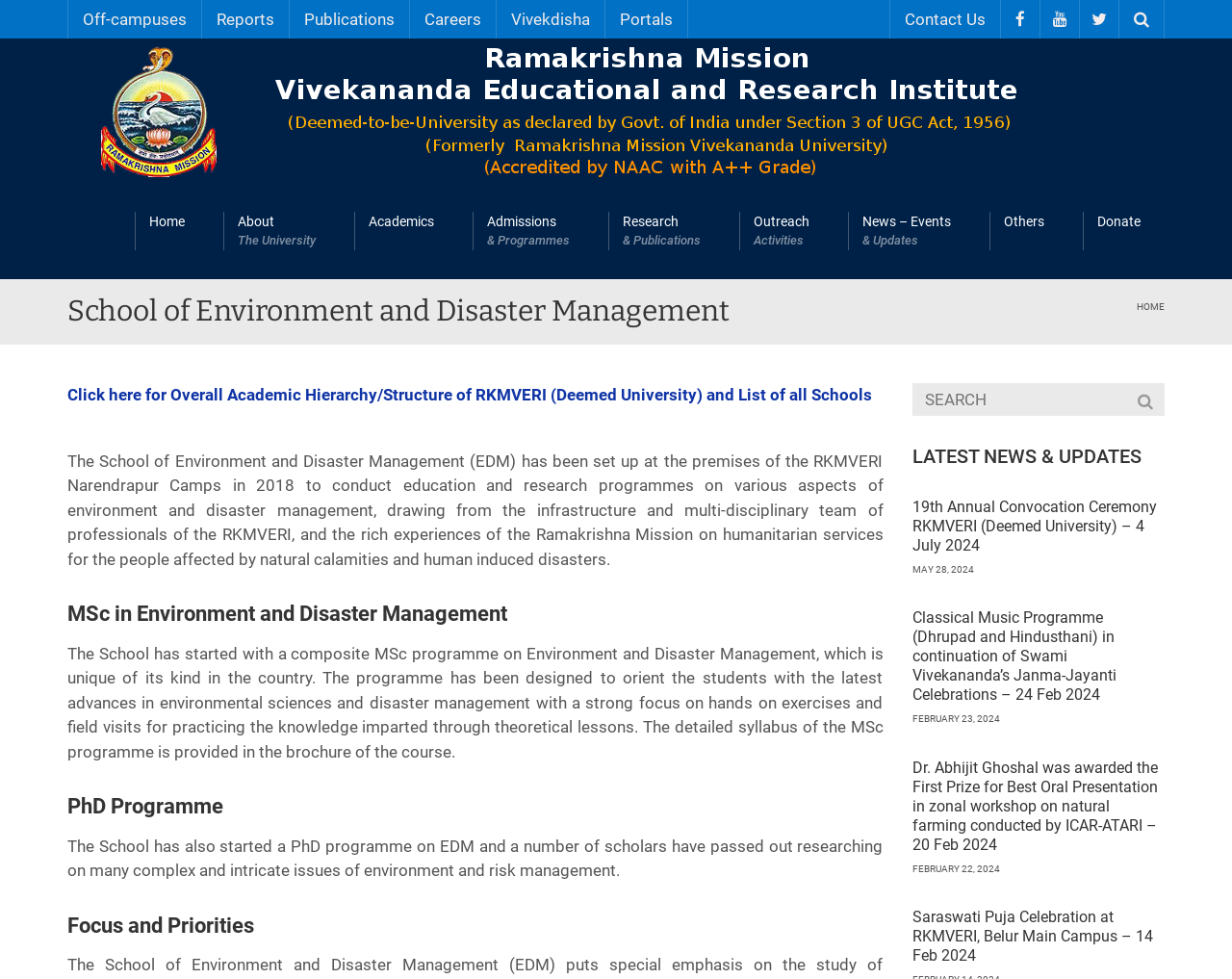Your task is to extract the text of the main heading from the webpage.

School of Environment and Disaster Management